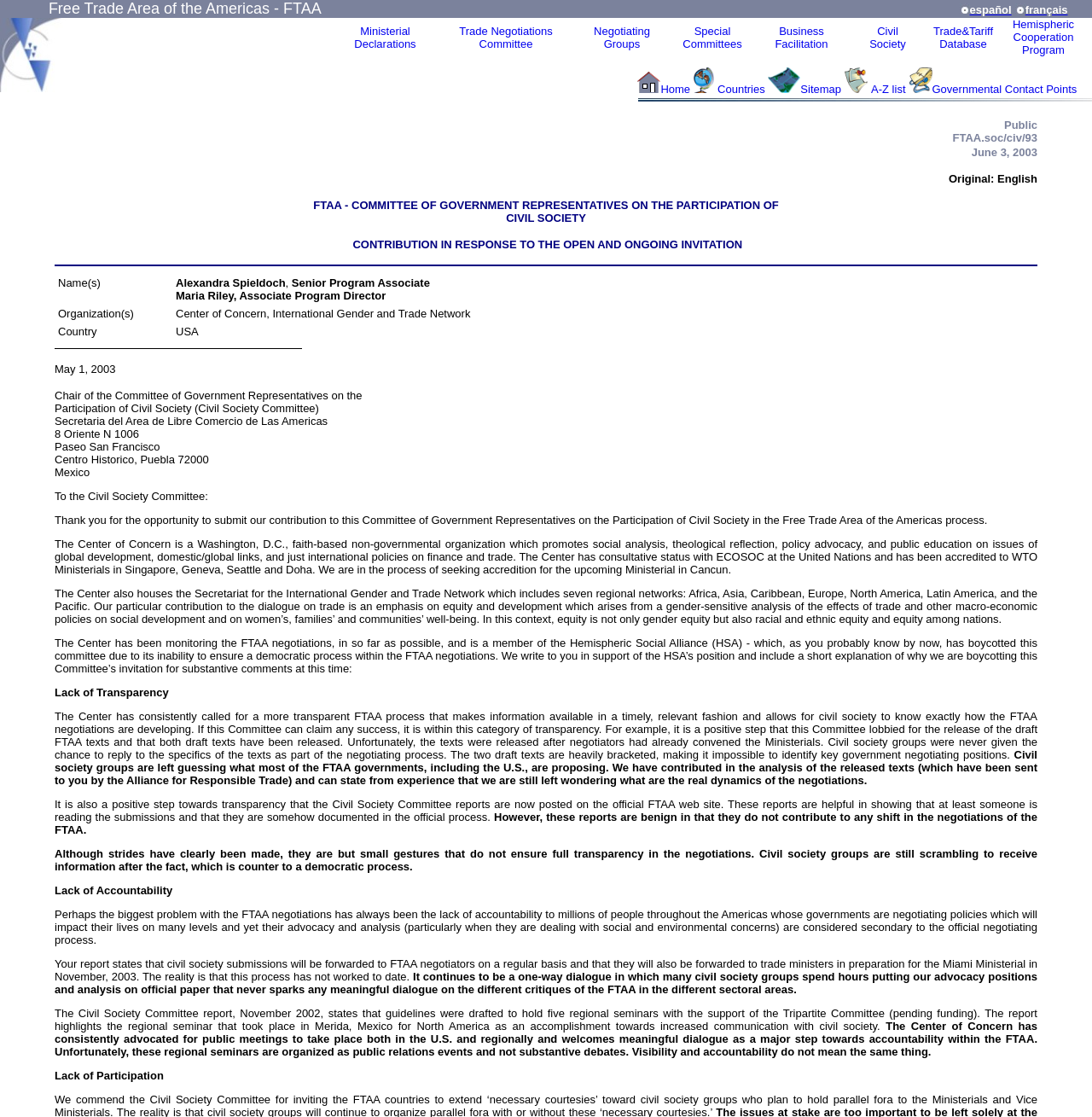Determine the bounding box coordinates for the area that should be clicked to carry out the following instruction: "Click the Trade&Tariff Database link".

[0.855, 0.022, 0.909, 0.045]